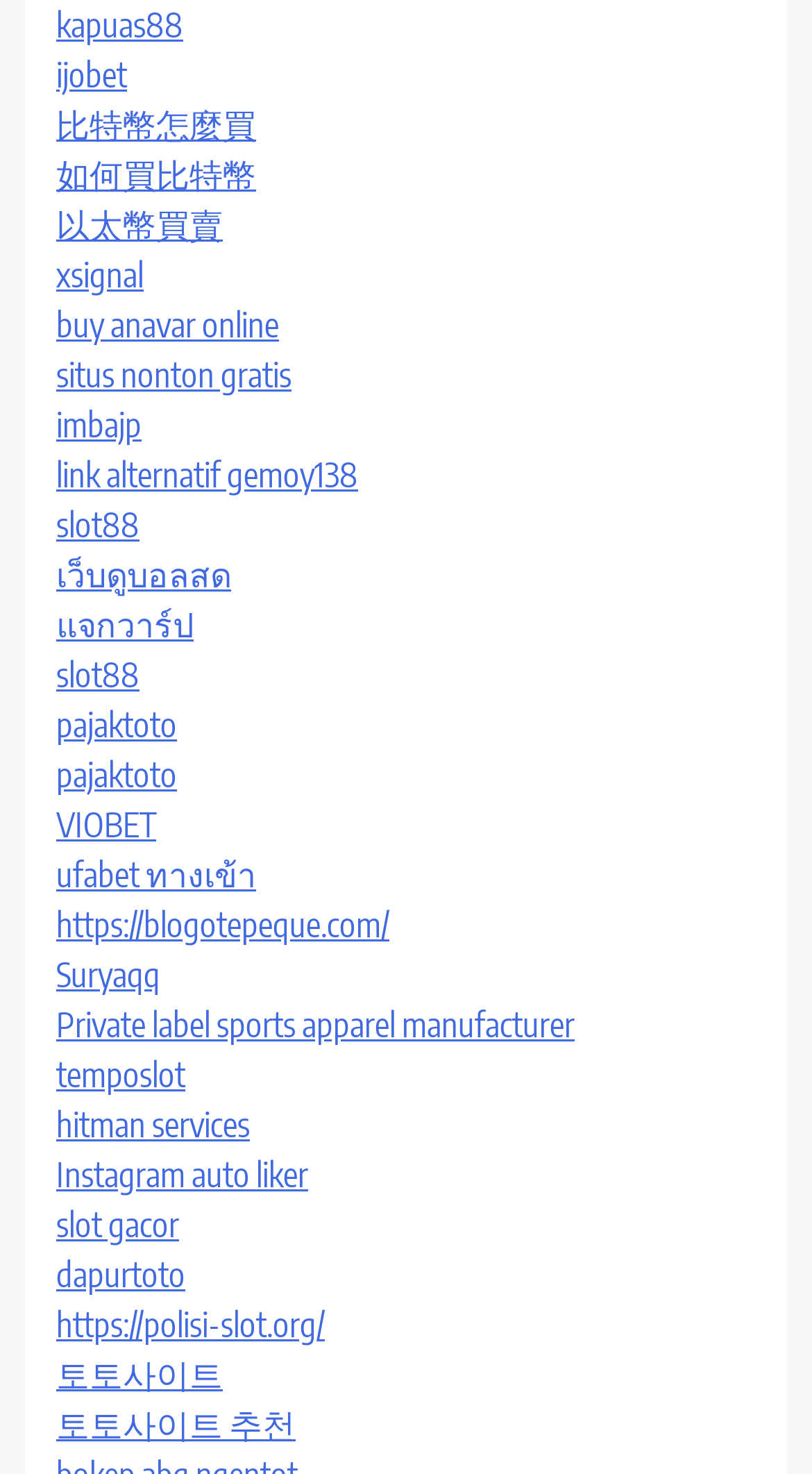Please use the details from the image to answer the following question comprehensively:
What is the topic of the link with the text '比特幣怎麼買'?

Based on the OCR text '比特幣怎麼買', which translates to 'How to buy Bitcoin', I can infer that the topic of this link is related to Bitcoin or cryptocurrency.